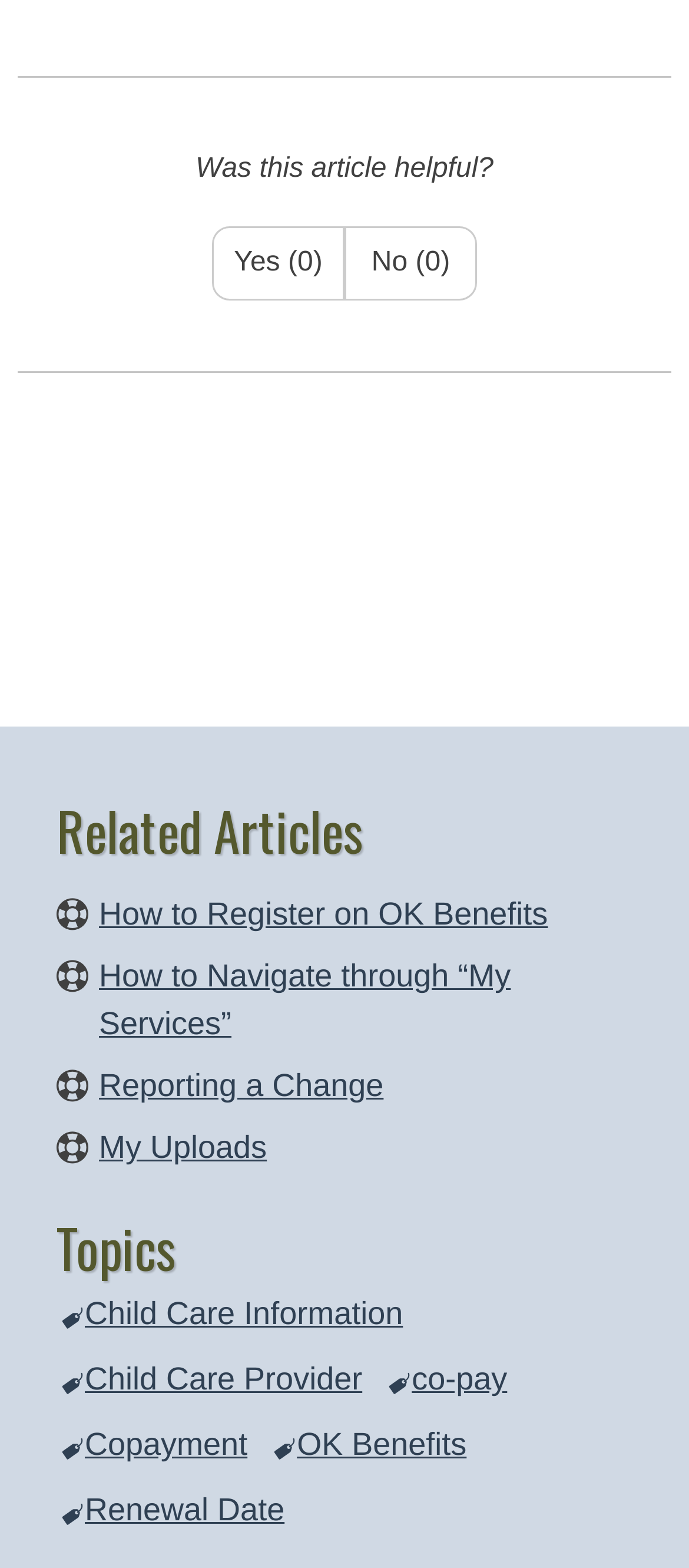How many topics are tagged in this article?
Can you offer a detailed and complete answer to this question?

I counted the number of links under the 'Topics' heading, which are 'Child Care Information', 'Child Care Provider', 'co-pay', 'Copayment', 'OK Benefits', and 'Renewal Date'. Therefore, there are 6 topics tagged in this article.